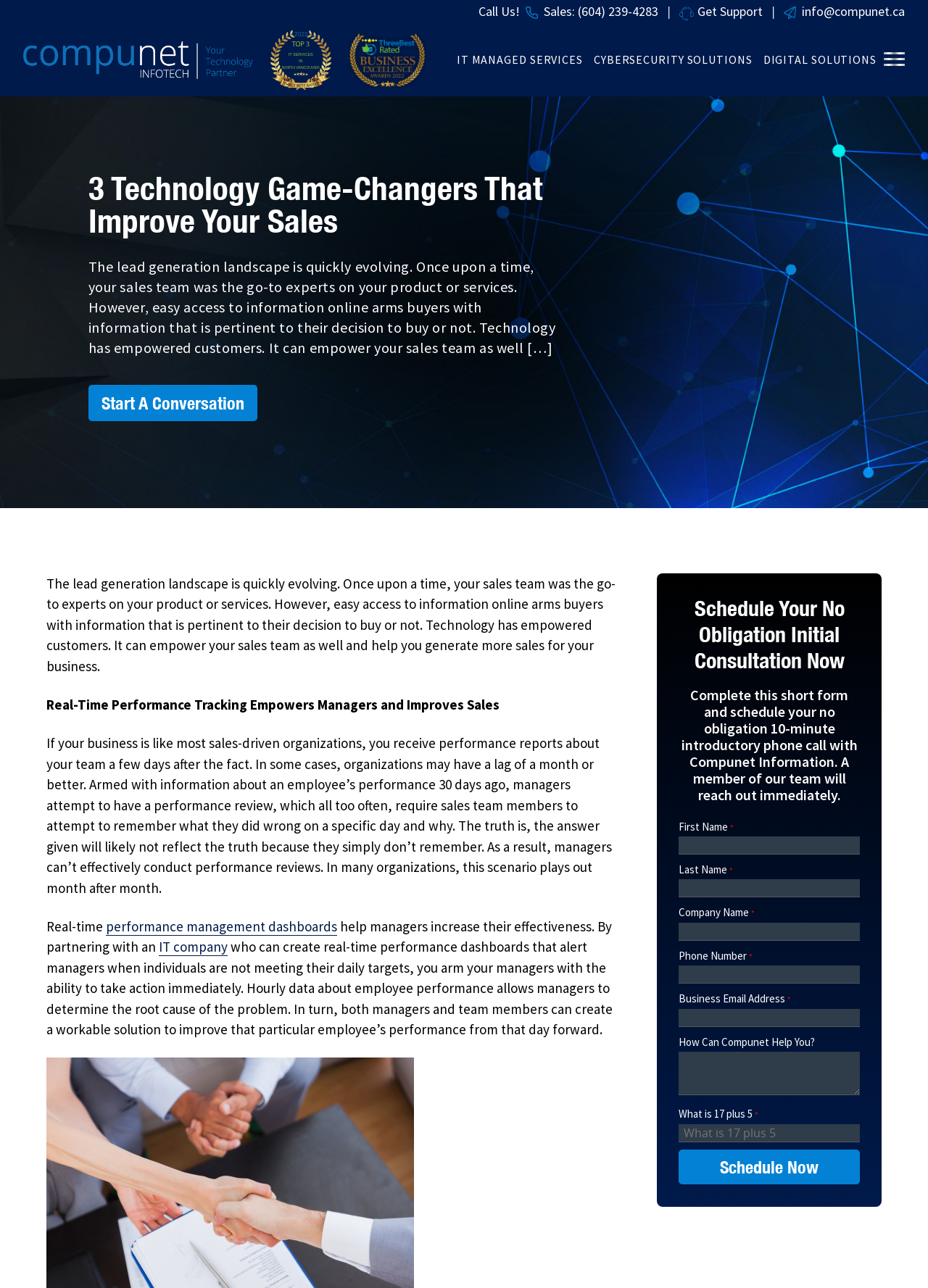What is the minimum value of the spinbutton 'What is 17 plus 5*'
Kindly give a detailed and elaborate answer to the question.

The spinbutton 'What is 17 plus 5*' has a minimum value of 21, which is the correct answer to the math problem.